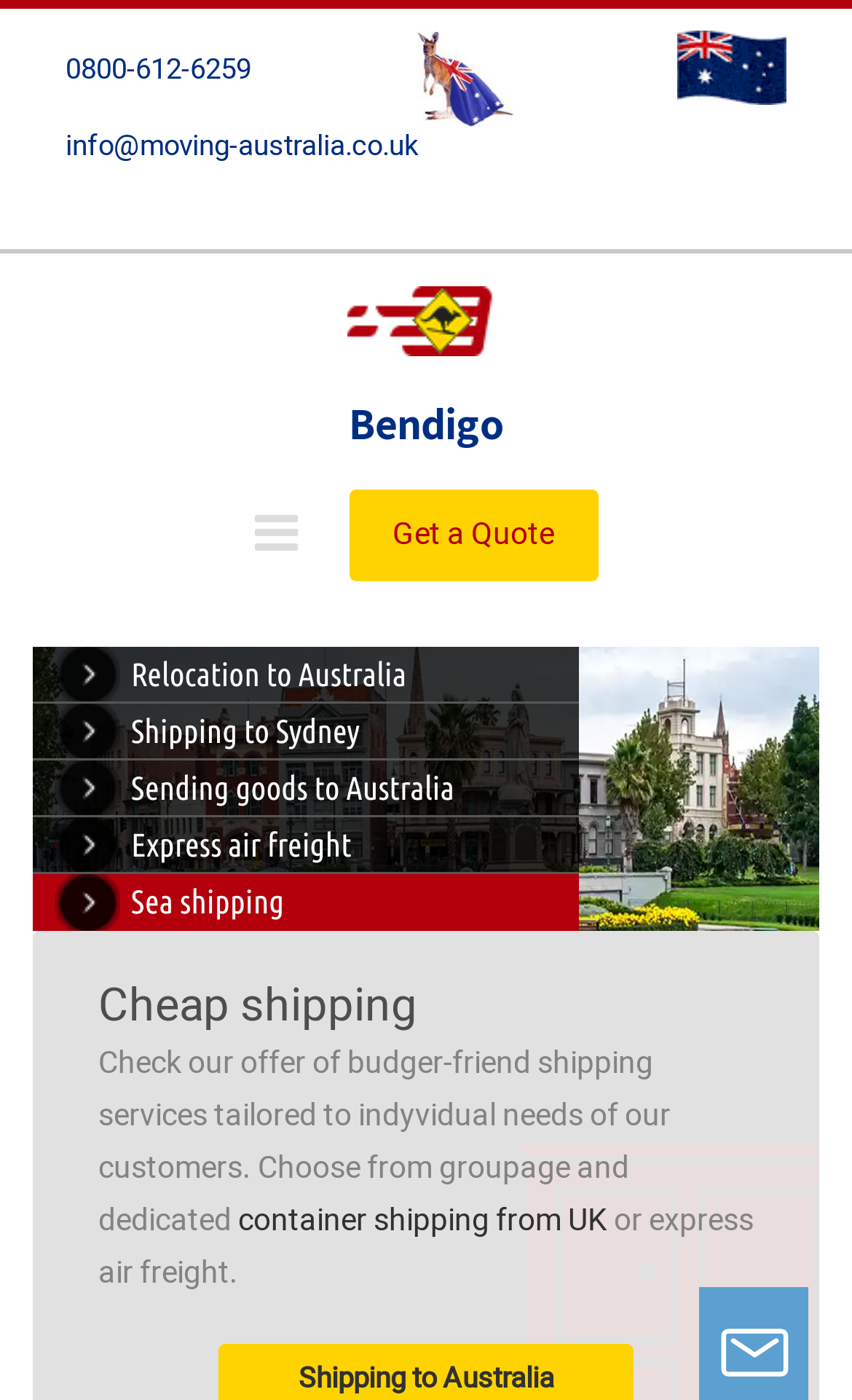Describe in detail what you see on the webpage.

The webpage is about shipping services from the UK to Bendigo, Australia. At the top, there is an image of the Australian flag, accompanied by a link to the flag. Below this, there are two links: one for a phone number and another for an email address. 

To the right of these links, there is an image of "moving australia" and a static text "Bendigo". Below this, there is a button with an icon and a link to "Get a Quote". 

On the left side of the page, there is a large image related to "Moving to Bendigo". Below this image, there are several links to different shipping services, including "Relocation to Australia", "Shipping to Sydney", "Sending goods to Australia", "Express air freight", and "Sea shipping". 

At the bottom of the page, there is a static text "Cheap shipping" followed by a paragraph of text describing the shipping services offered, including groupage and dedicated container shipping from the UK. There is also a link to "container shipping from UK" and a mention of express air freight. Finally, there is a link to "Shipping to Australia" at the very bottom of the page.